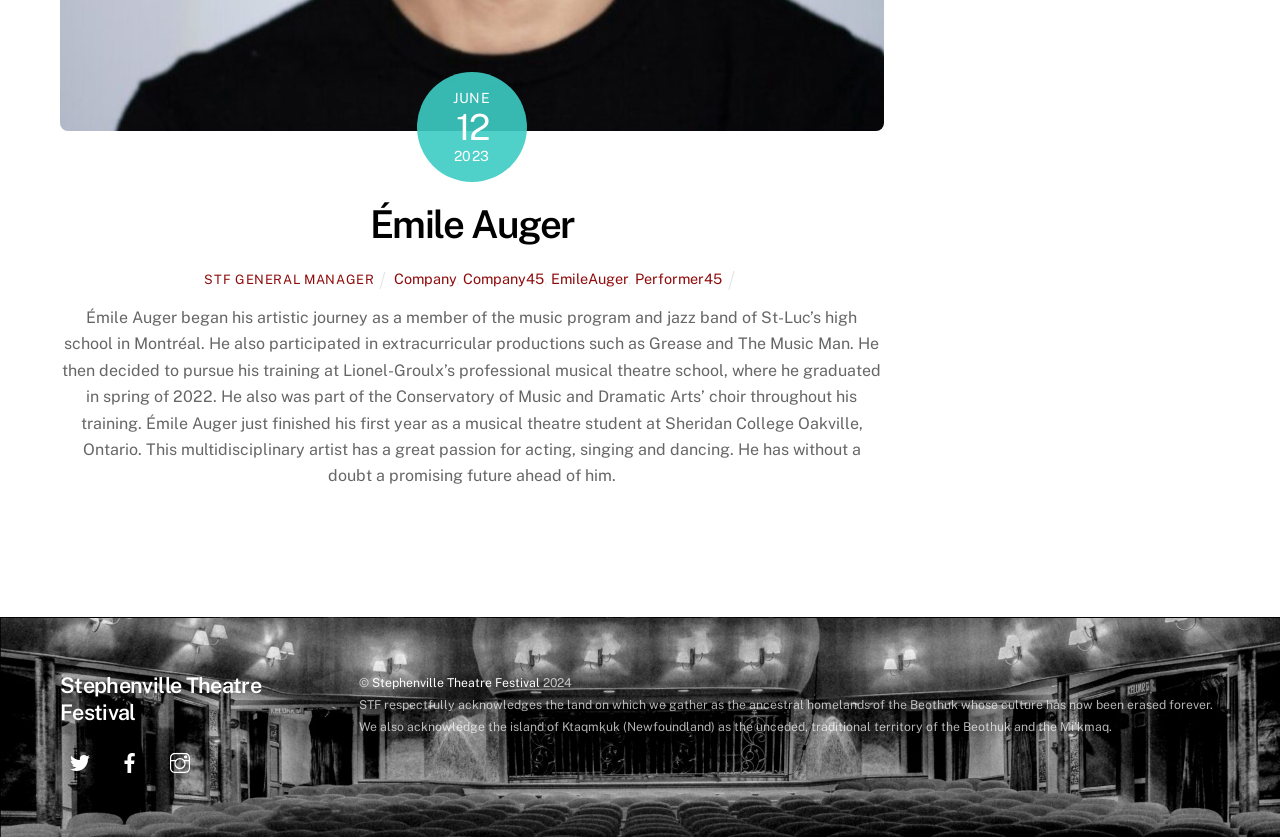Determine the bounding box coordinates in the format (top-left x, top-left y, bottom-right x, bottom-right y). Ensure all values are floating point numbers between 0 and 1. Identify the bounding box of the UI element described by: Émile Auger

[0.289, 0.241, 0.448, 0.295]